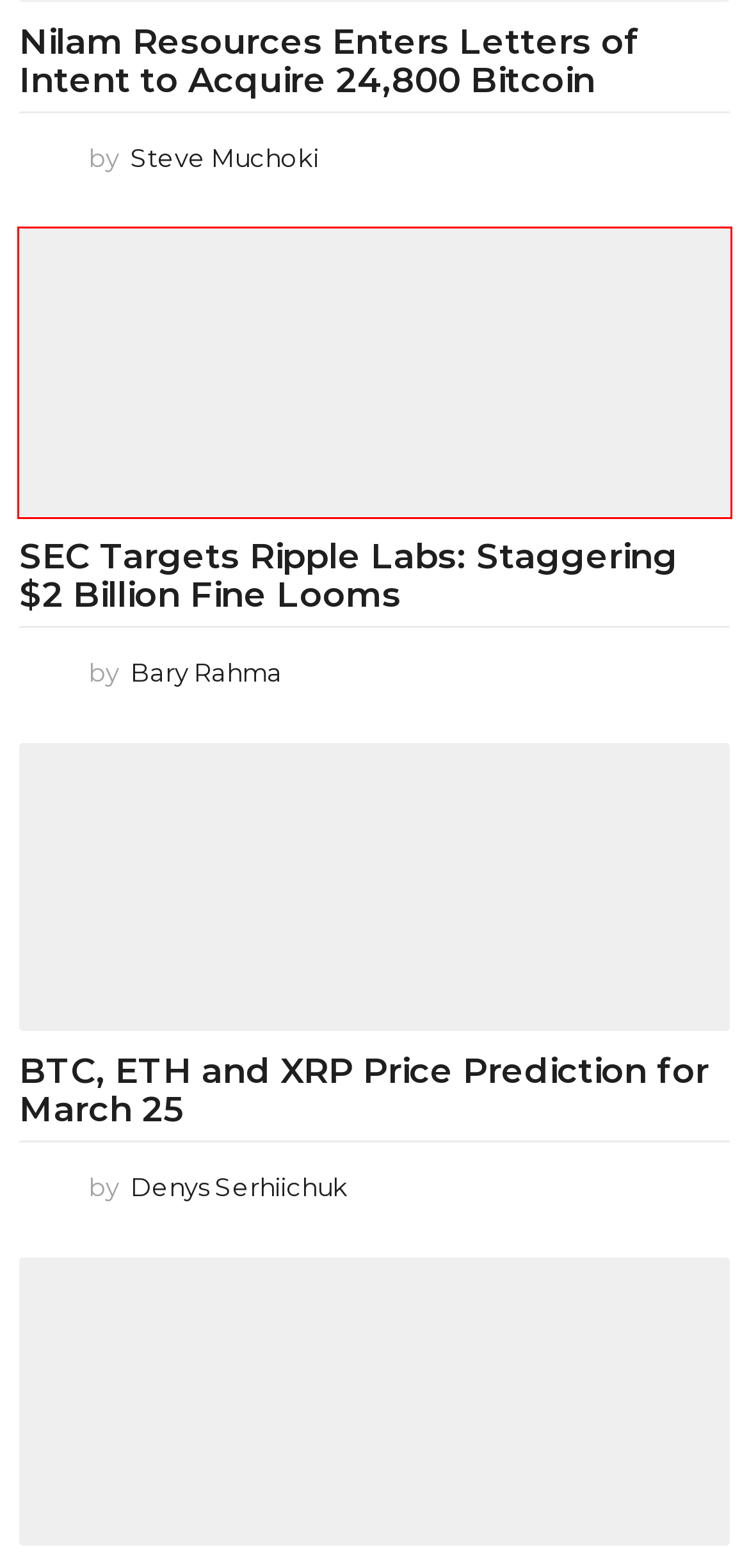You have a screenshot of a webpage with an element surrounded by a red bounding box. Choose the webpage description that best describes the new page after clicking the element inside the red bounding box. Here are the candidates:
A. Komainu, Nomura’s Crypto Joint Venture with Coinshares and Ledger, Wins Dubai License – MAXBIT
B. SEC plans to ask judge for $2 billion in fines and penalties from Ripple Labs – MAXBIT
C. BTC, ETH and XRP Price Prediction for March 25 – MAXBIT
D. Is Nigeria Strong-Arming Binance? – MAXBIT
E. Nilam Resources Enters Letters of Intent to Acquire 24,800 Bitcoin – MAXBIT
F. SEC Targets Ripple Labs: Staggering $2 Billion Fine Looms – MAXBIT
G. Crypto market shakes as Bitcoin futures record 5th-largest single-day decline – MAXBIT
H. Large Shiba Inu Transactions Spark Fears Of A Massive Dumping Spree – MAXBIT

F